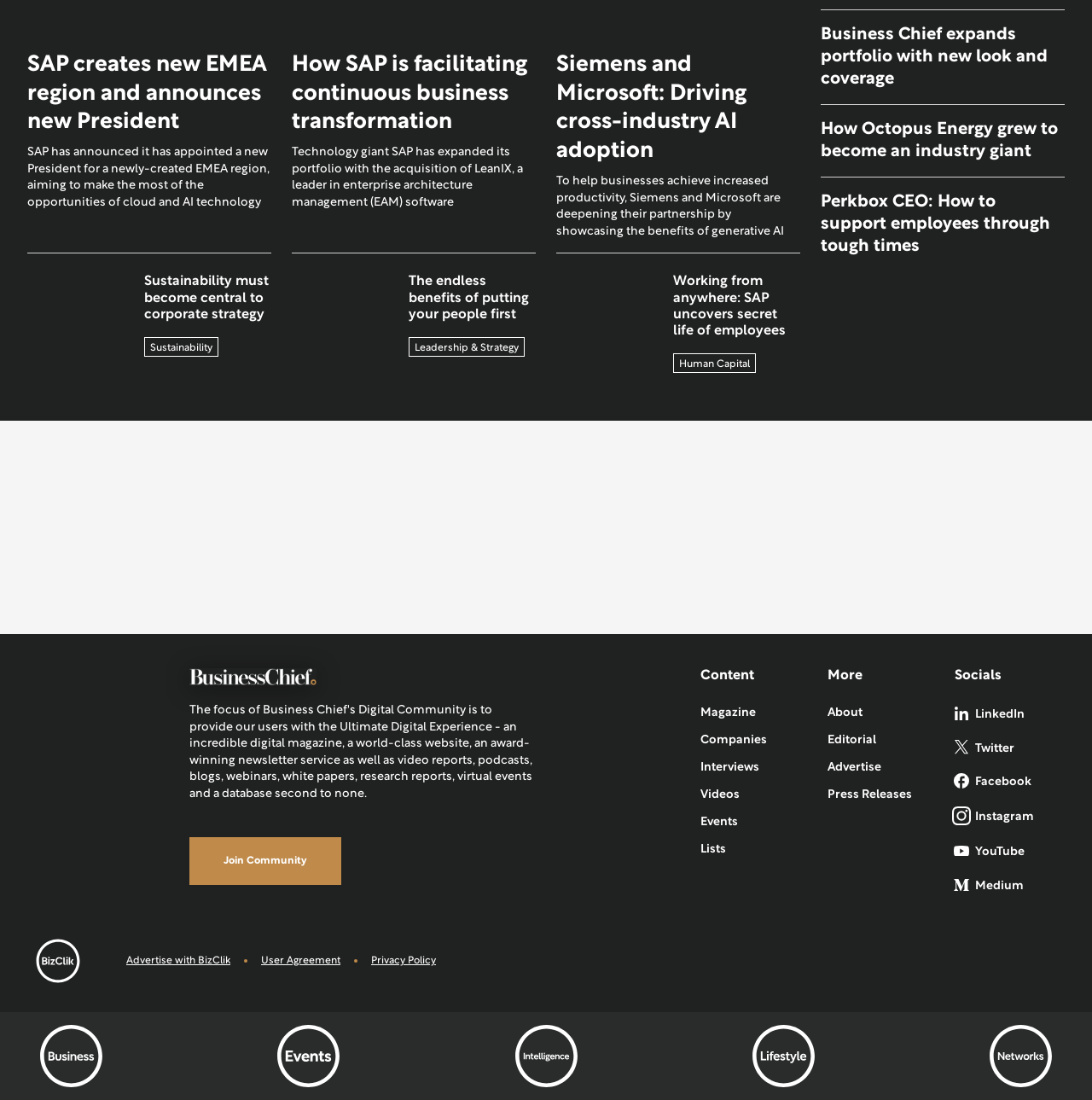Locate the bounding box of the user interface element based on this description: "Advertise with BizClik".

[0.116, 0.867, 0.211, 0.88]